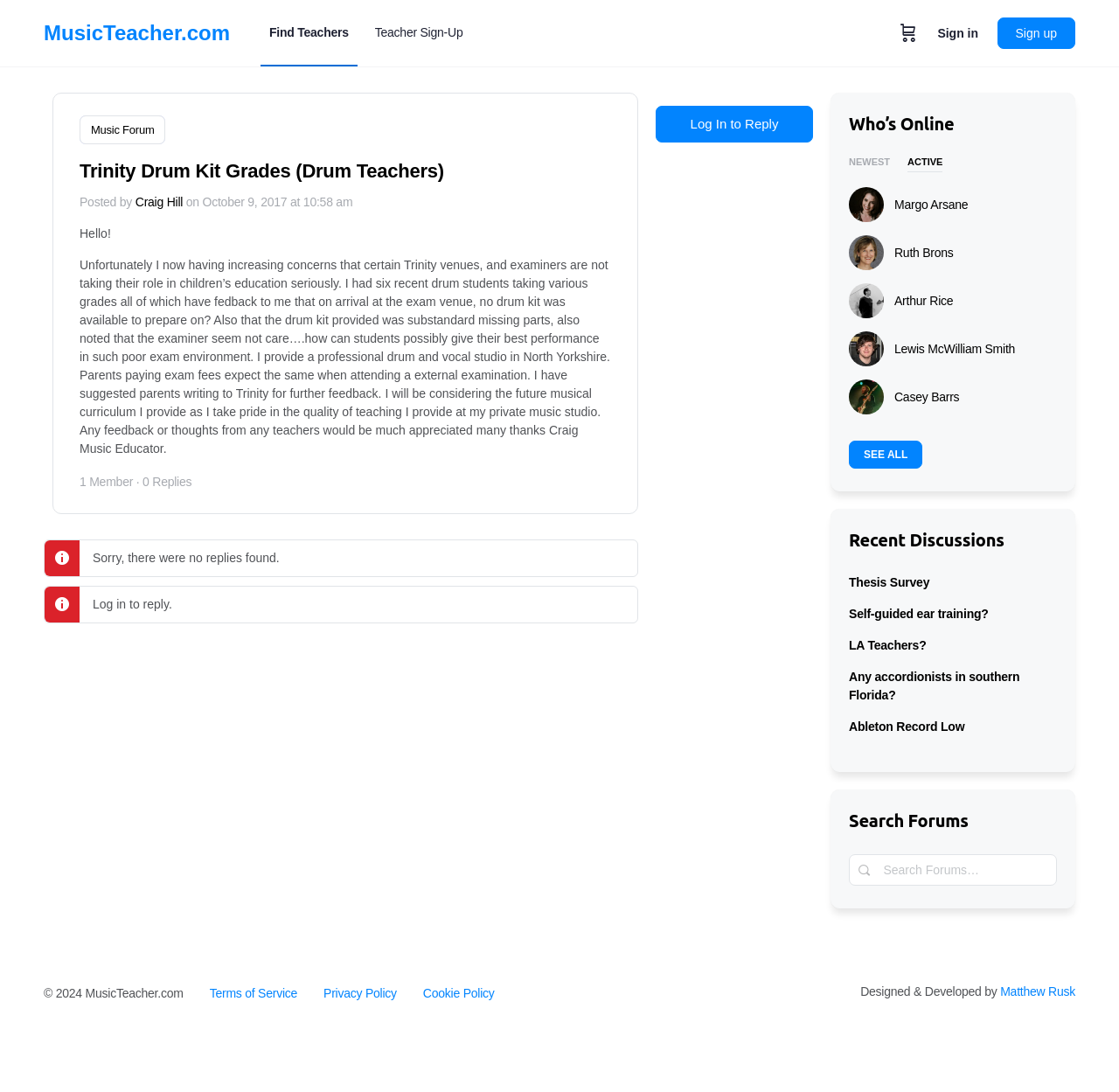Locate the bounding box coordinates of the area where you should click to accomplish the instruction: "Click on the 'Find Teachers' link".

[0.233, 0.0, 0.319, 0.061]